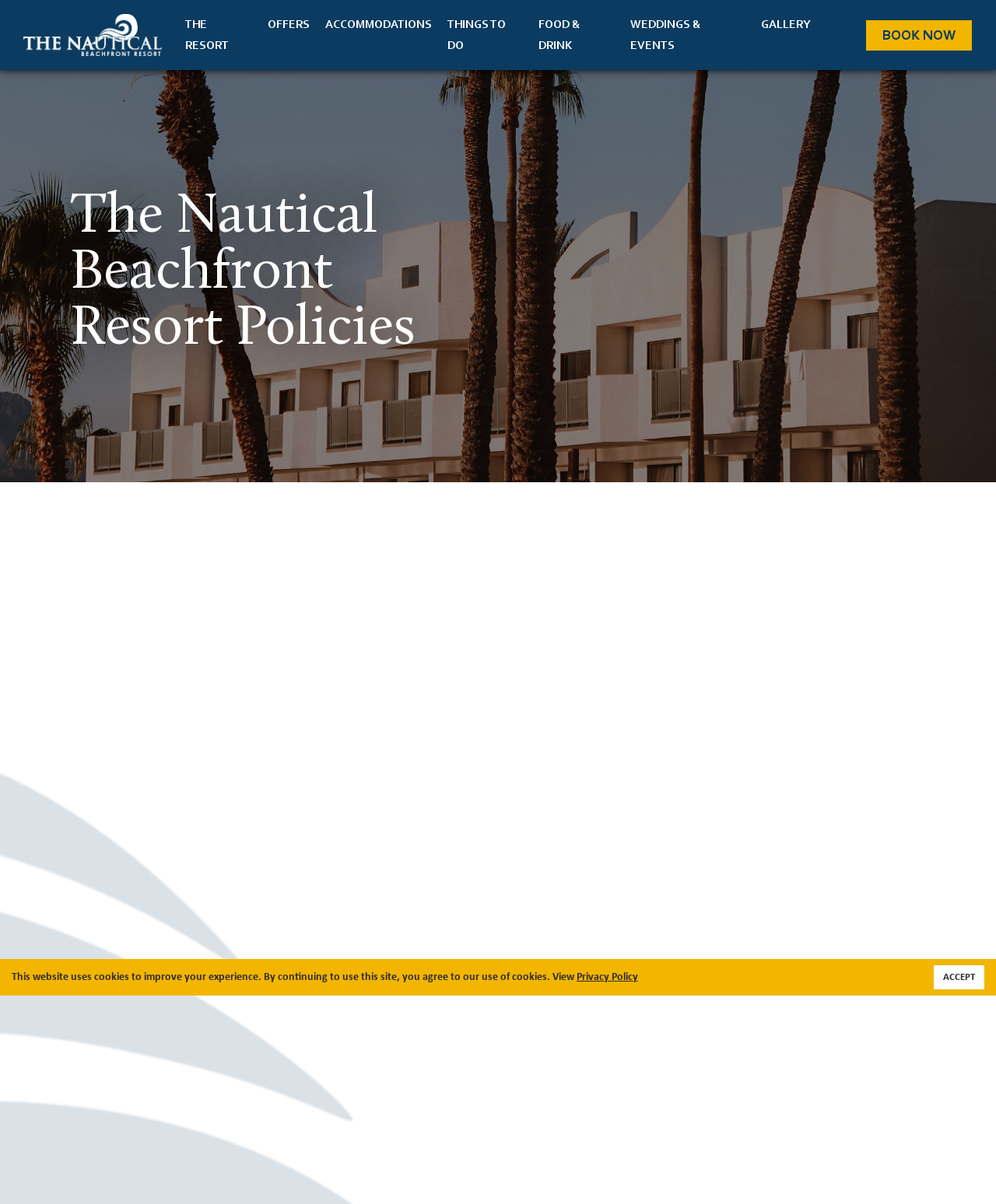What is the check-out time?
Using the screenshot, give a one-word or short phrase answer.

11 a.m.